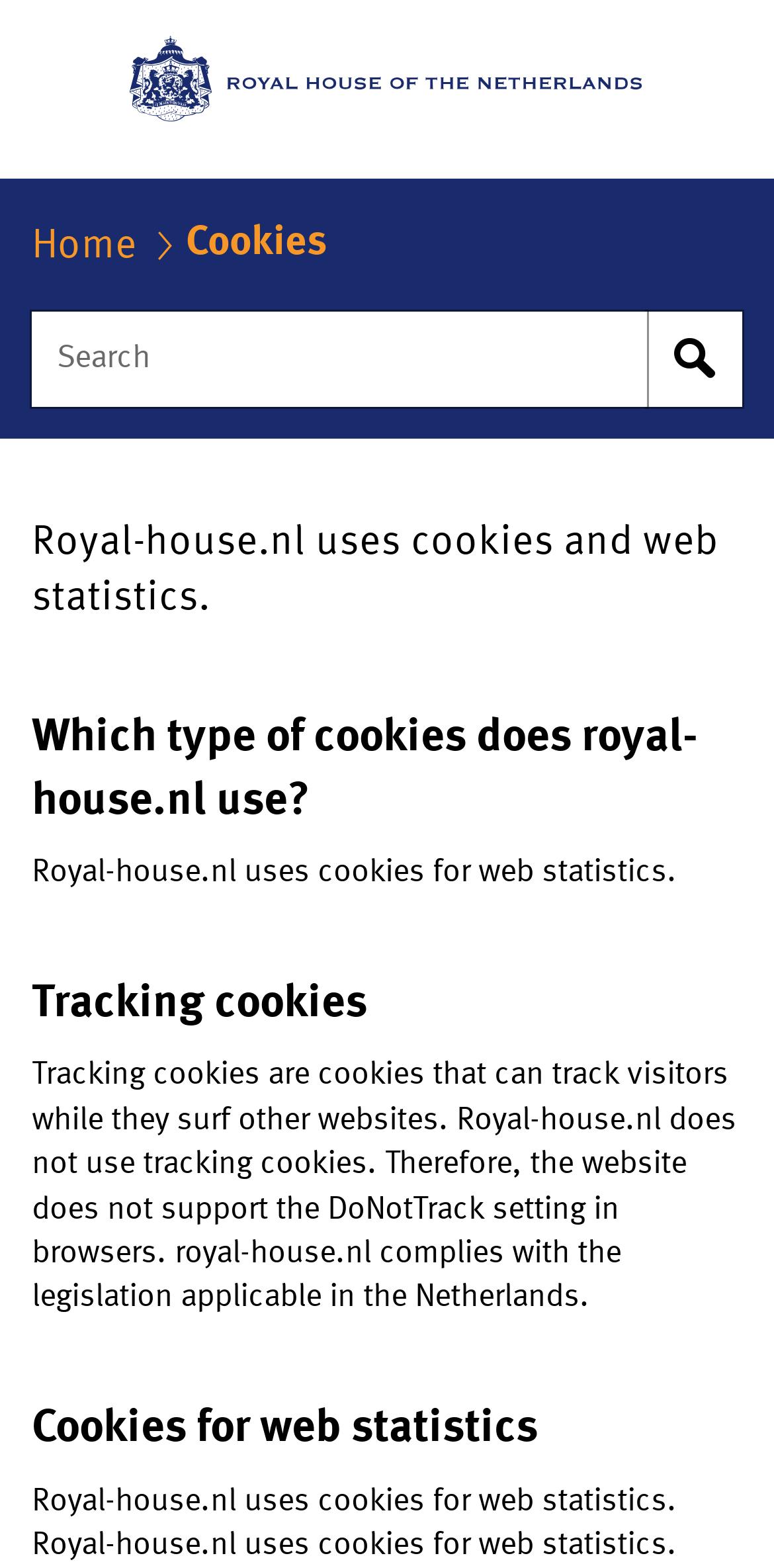Identify the bounding box of the HTML element described as: "Home".

[0.041, 0.138, 0.208, 0.187]